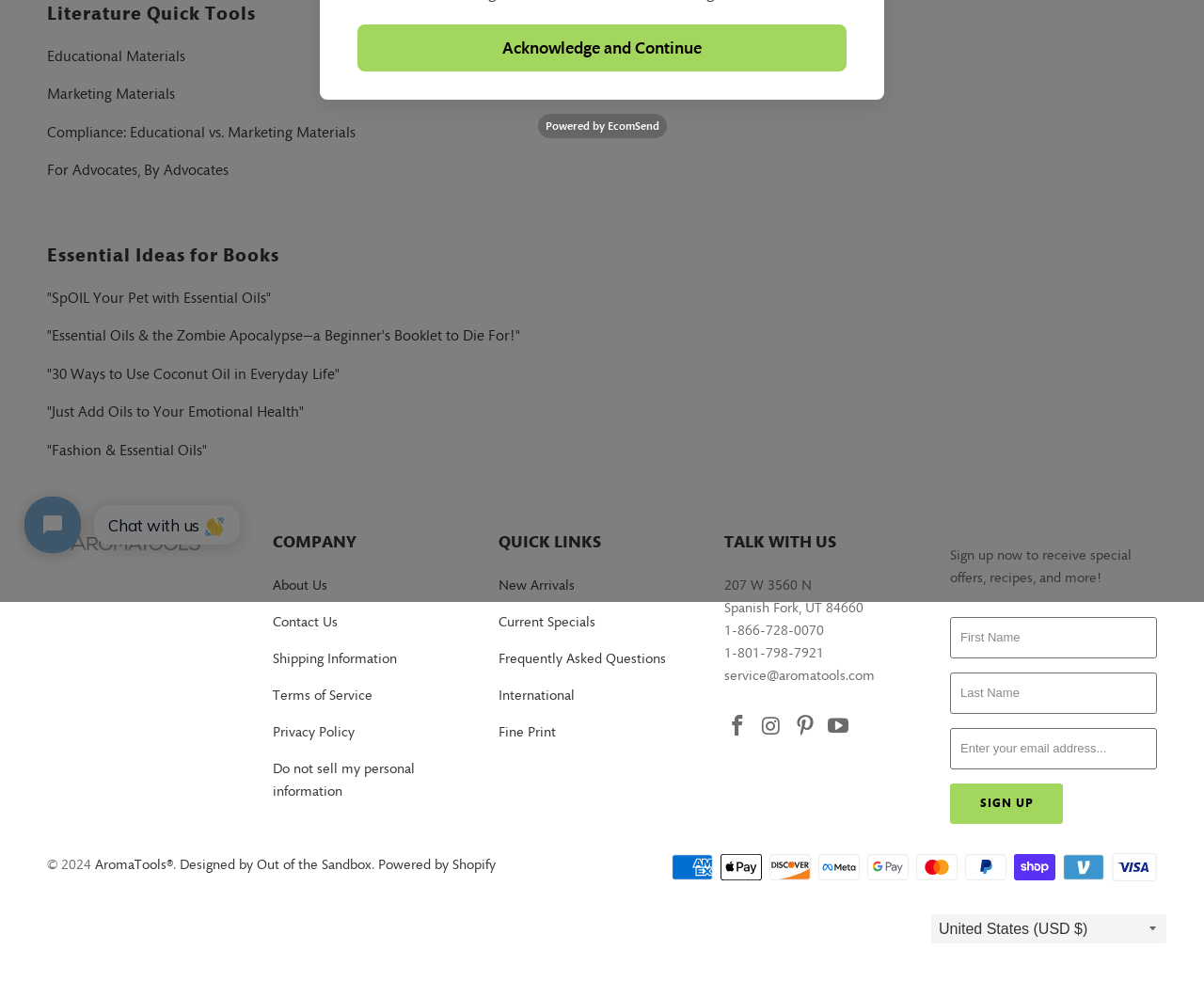Highlight the bounding box of the UI element that corresponds to this description: "name="contact[email]" placeholder="Enter your email address..."".

[0.789, 0.73, 0.961, 0.771]